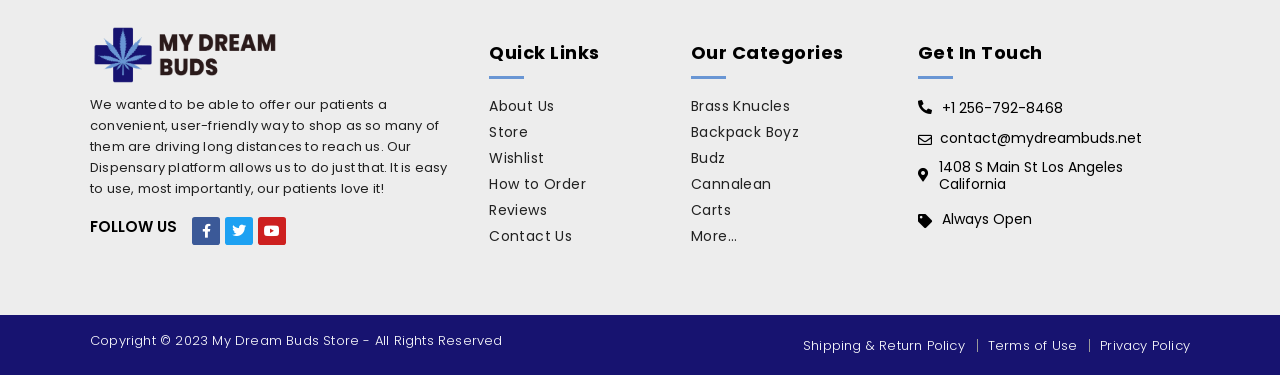Locate the bounding box coordinates of the element I should click to achieve the following instruction: "Read shipping and return policy".

[0.62, 0.905, 0.754, 0.939]